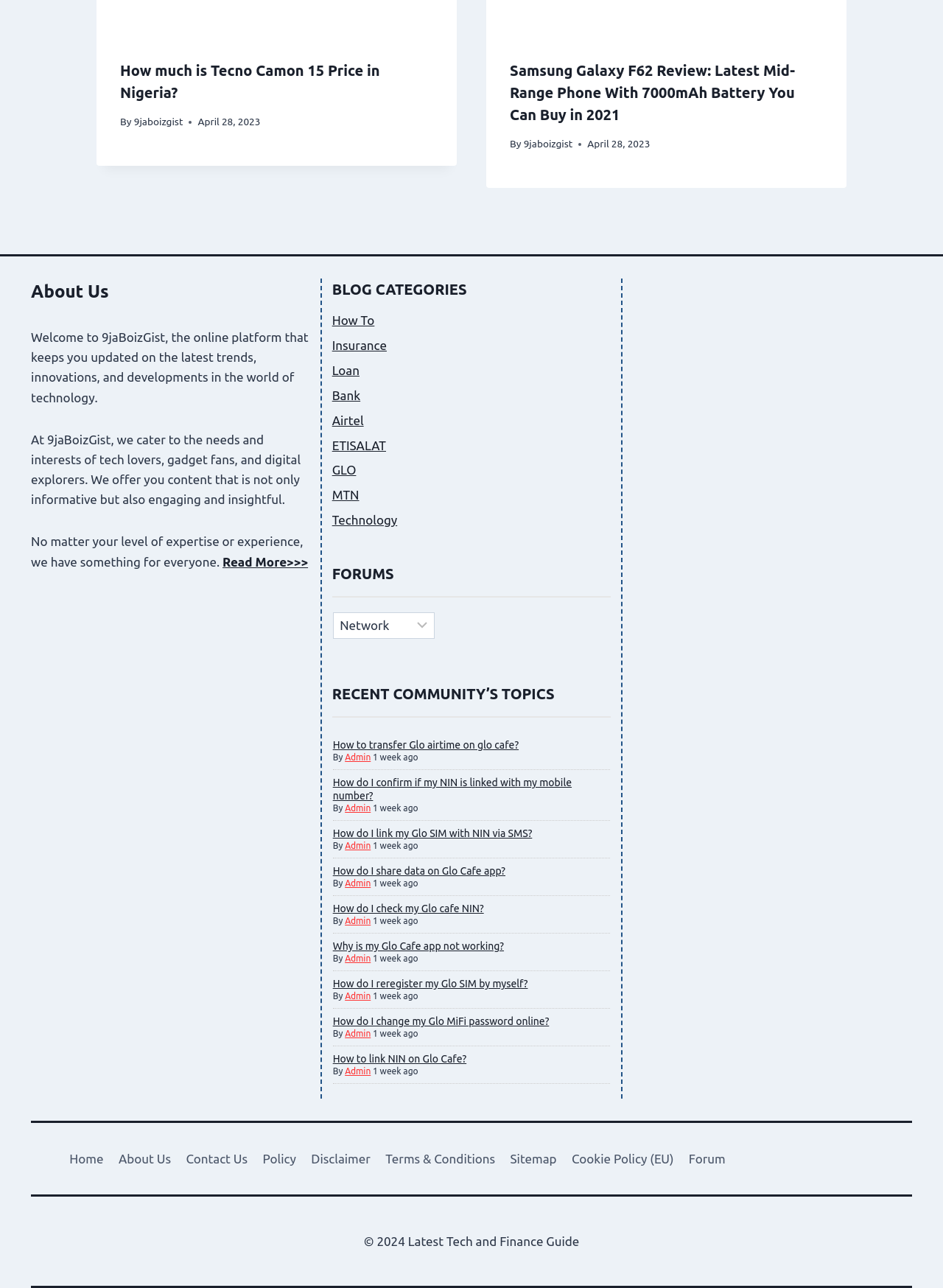Answer this question using a single word or a brief phrase:
What is the category of the link 'Insurance'?

BLOG CATEGORIES